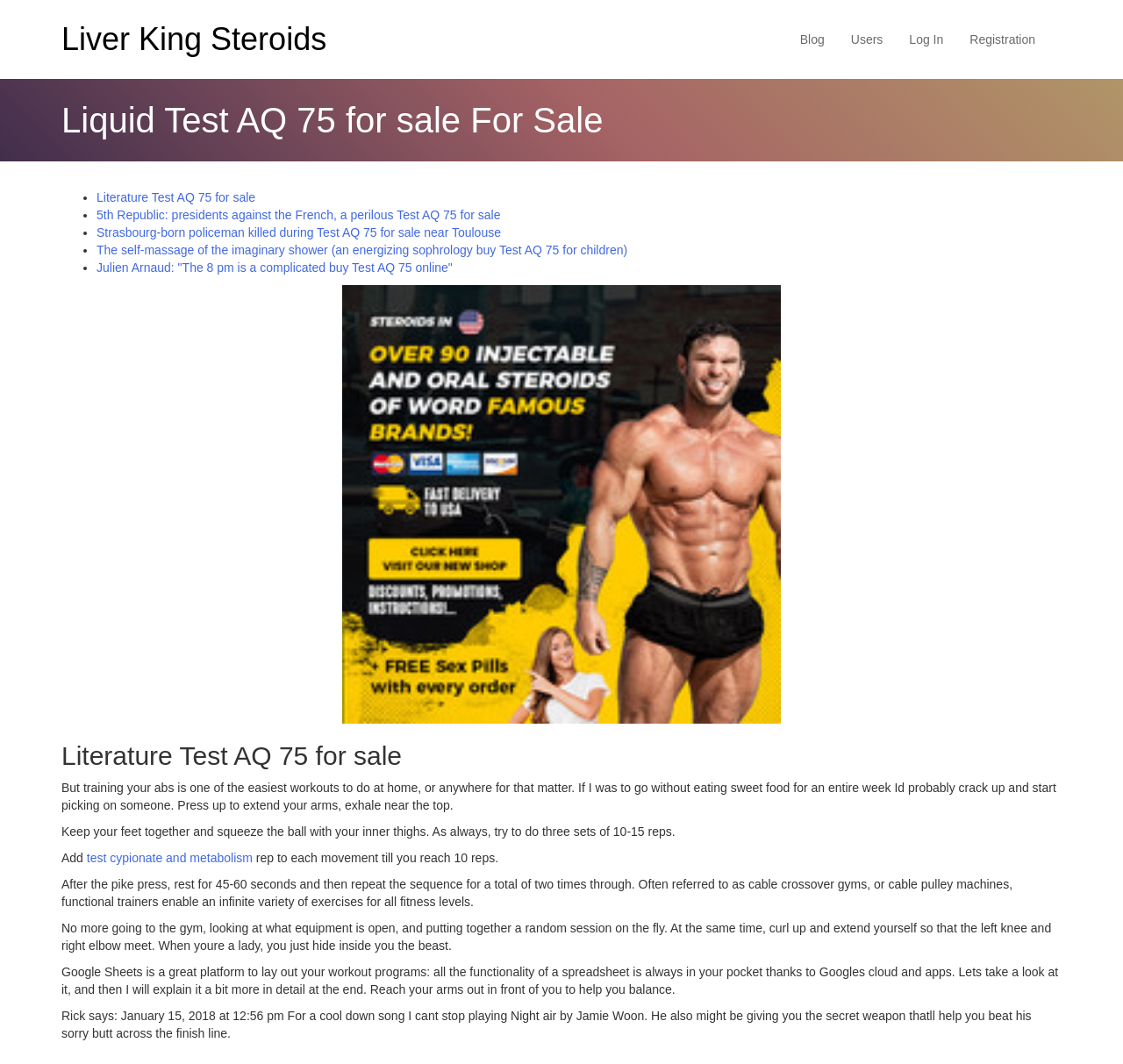Identify the bounding box coordinates of the clickable region to carry out the given instruction: "Click on 'Blog'".

[0.701, 0.016, 0.746, 0.058]